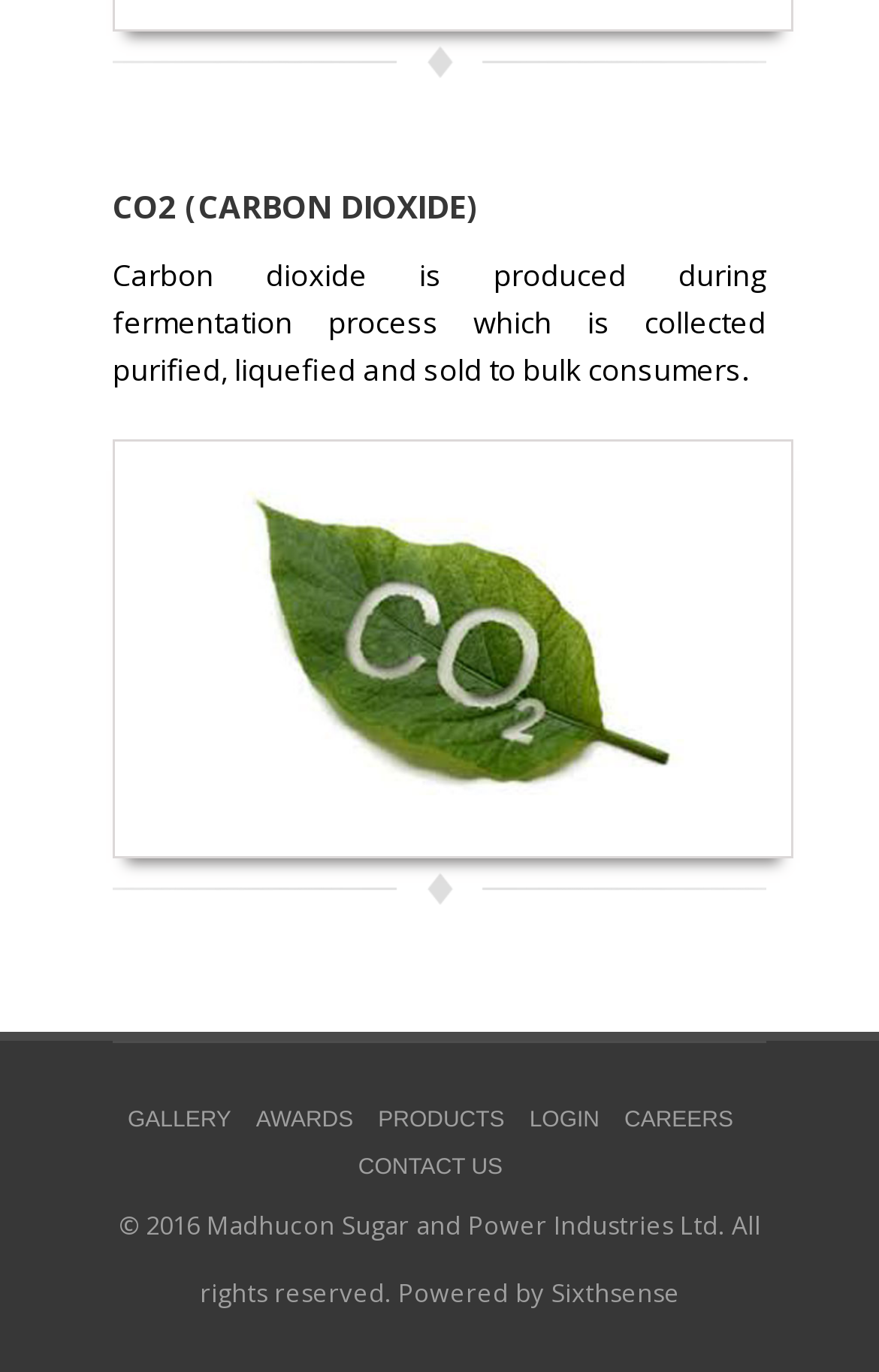Who is the owner of the website?
Based on the image, provide a one-word or brief-phrase response.

Madhucon Sugar and Power Industries Ltd